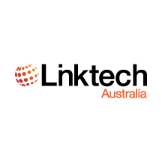From the details in the image, provide a thorough response to the question: What does the stylized globe design symbolize?

The question asks about the symbolism of the stylized globe design in the logo. The caption explicitly states that the stylized globe design, made up of red and orange dots, symbolizes global connectivity and innovation, reflecting the company's focus on advanced technology solutions.